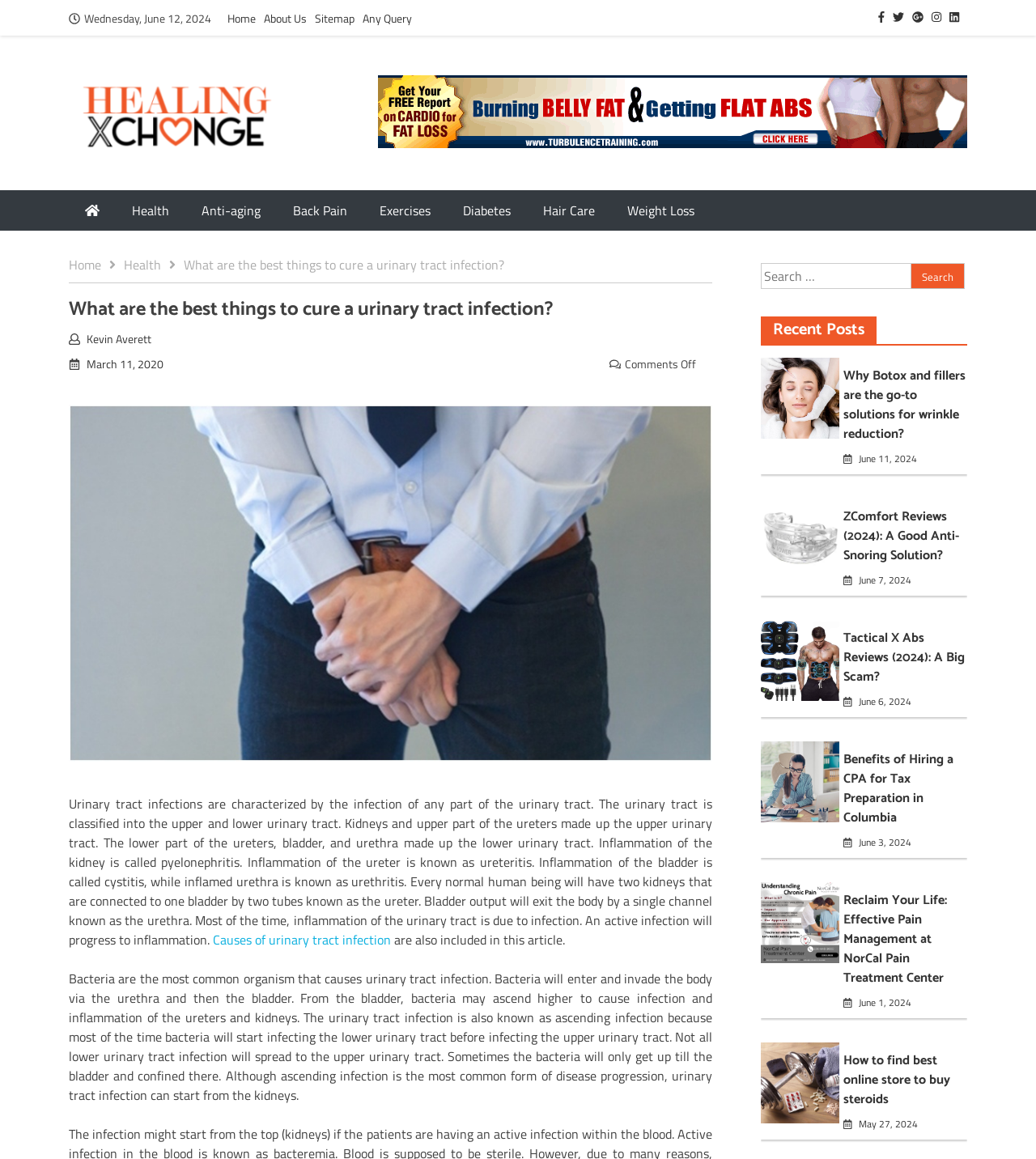Determine the bounding box coordinates of the element that should be clicked to execute the following command: "Read about 'Causes of urinary tract infection'".

[0.205, 0.802, 0.377, 0.819]